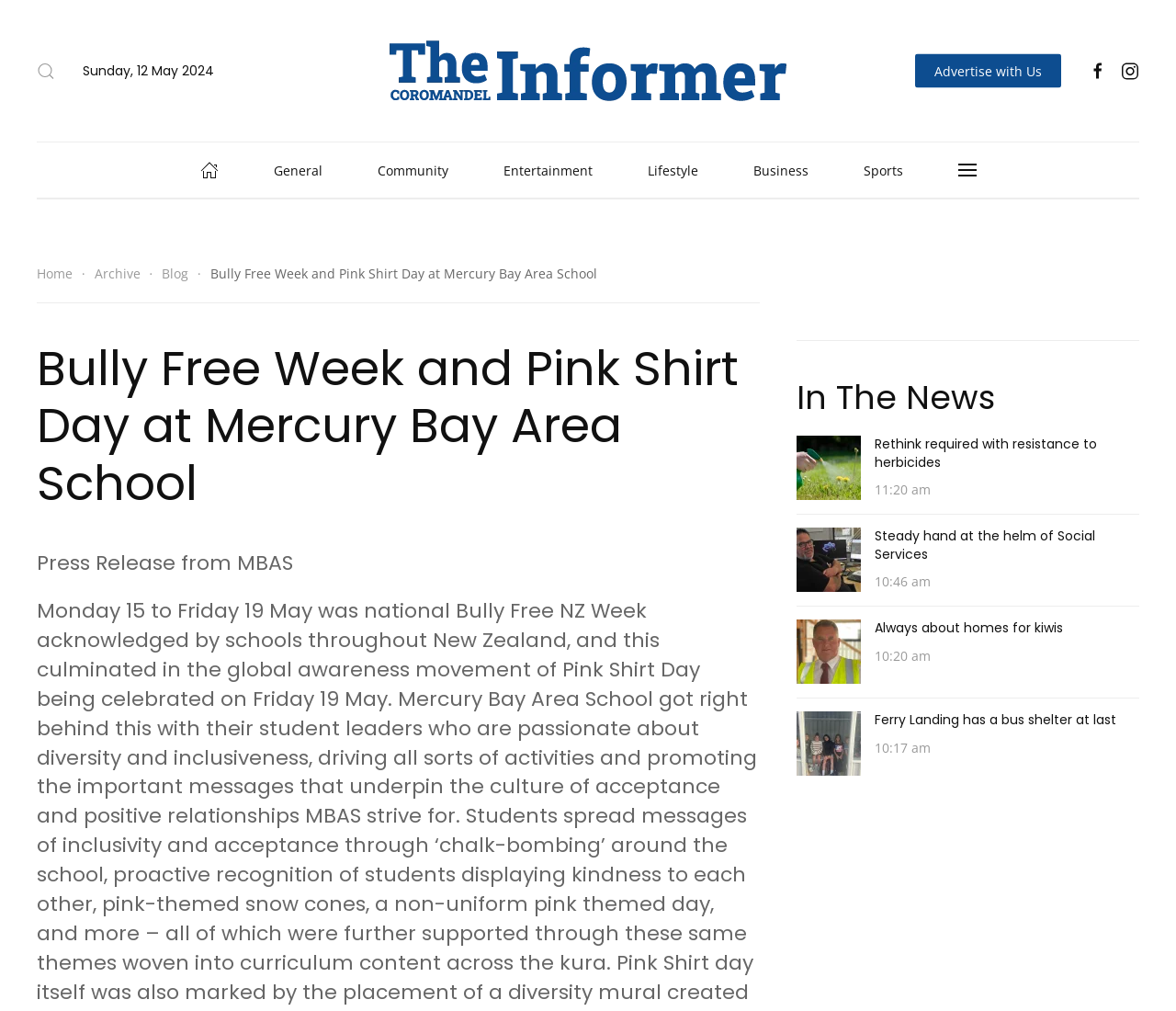Please identify the bounding box coordinates of the element that needs to be clicked to execute the following command: "Open the search". Provide the bounding box using four float numbers between 0 and 1, formatted as [left, top, right, bottom].

[0.031, 0.061, 0.047, 0.079]